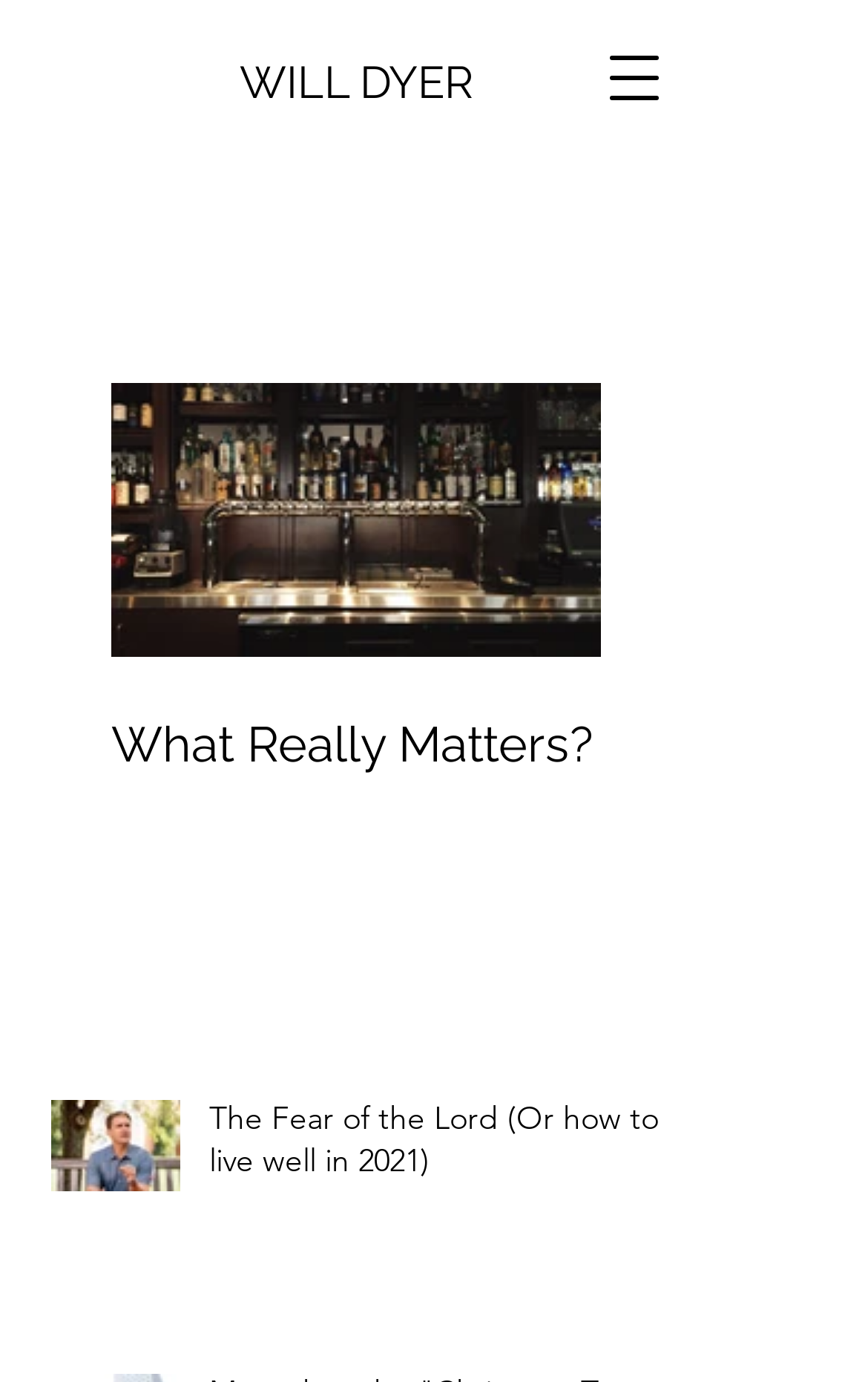Find the bounding box of the element with the following description: "WILL DYER". The coordinates must be four float numbers between 0 and 1, formatted as [left, top, right, bottom].

[0.276, 0.04, 0.545, 0.079]